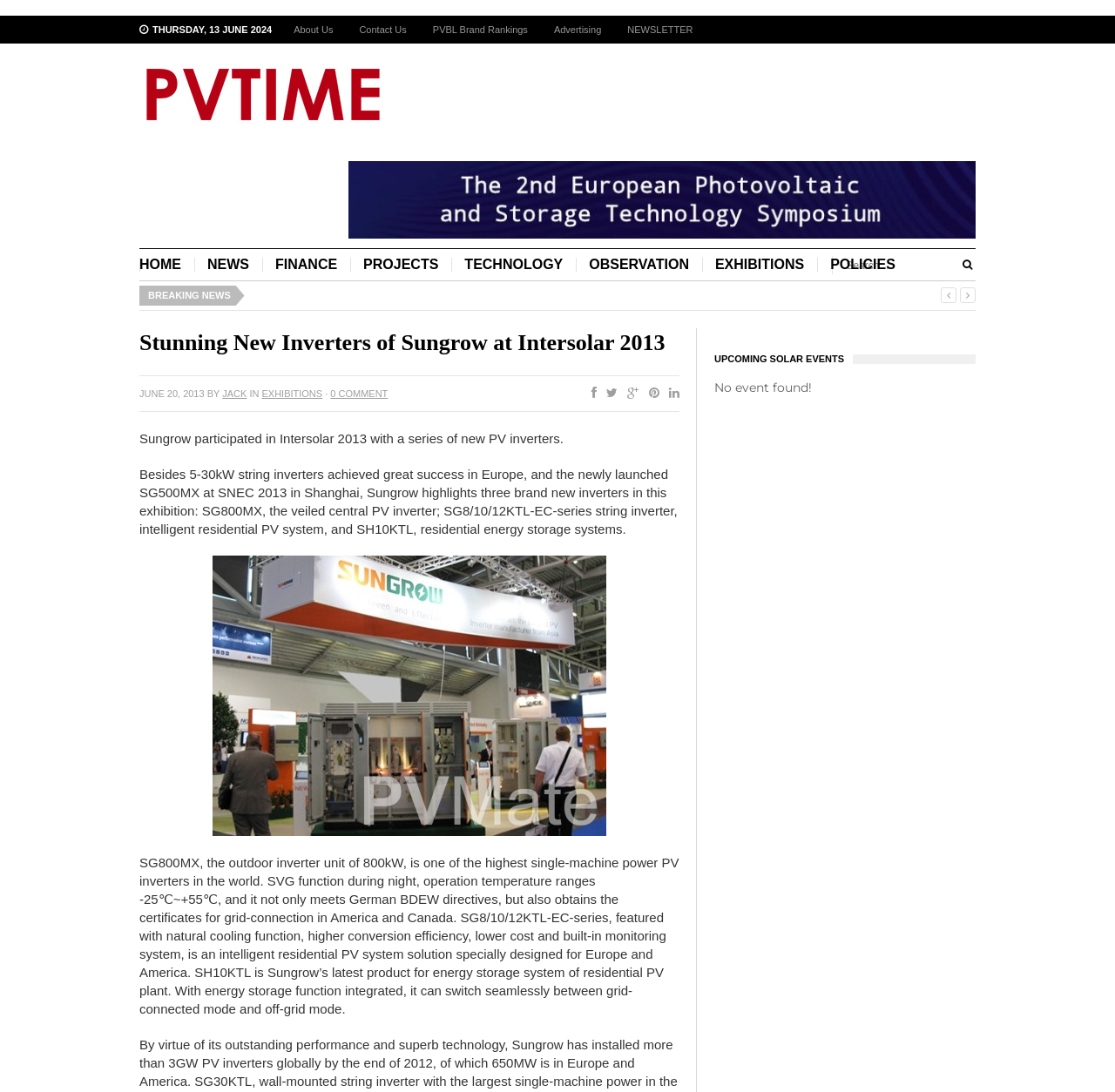Analyze the image and give a detailed response to the question:
What is the name of the residential energy storage system mentioned in the article?

I found the name of the residential energy storage system by reading the third paragraph of the news article, which mentions that 'SH10KTL is Sungrow’s latest product for energy storage system of residential PV plant'.